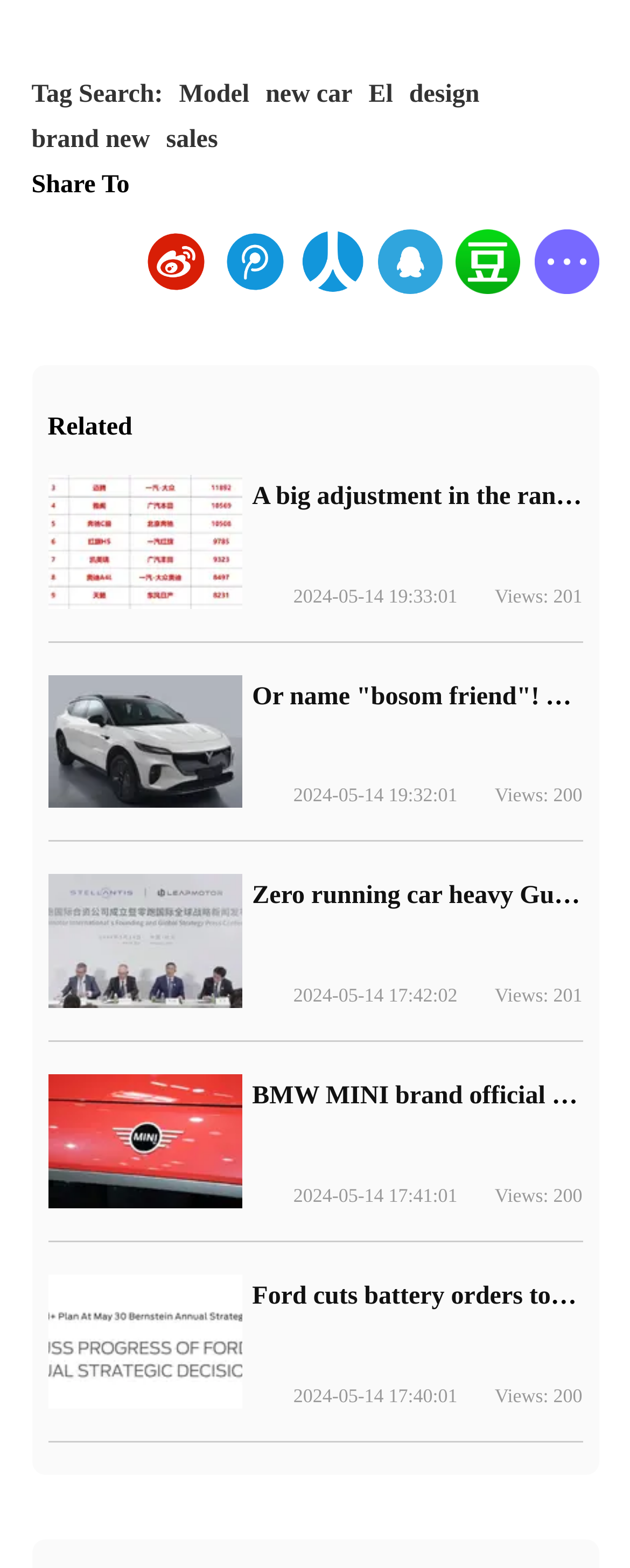Give a concise answer using one word or a phrase to the following question:
How many links are there in the 'Share To' section?

5